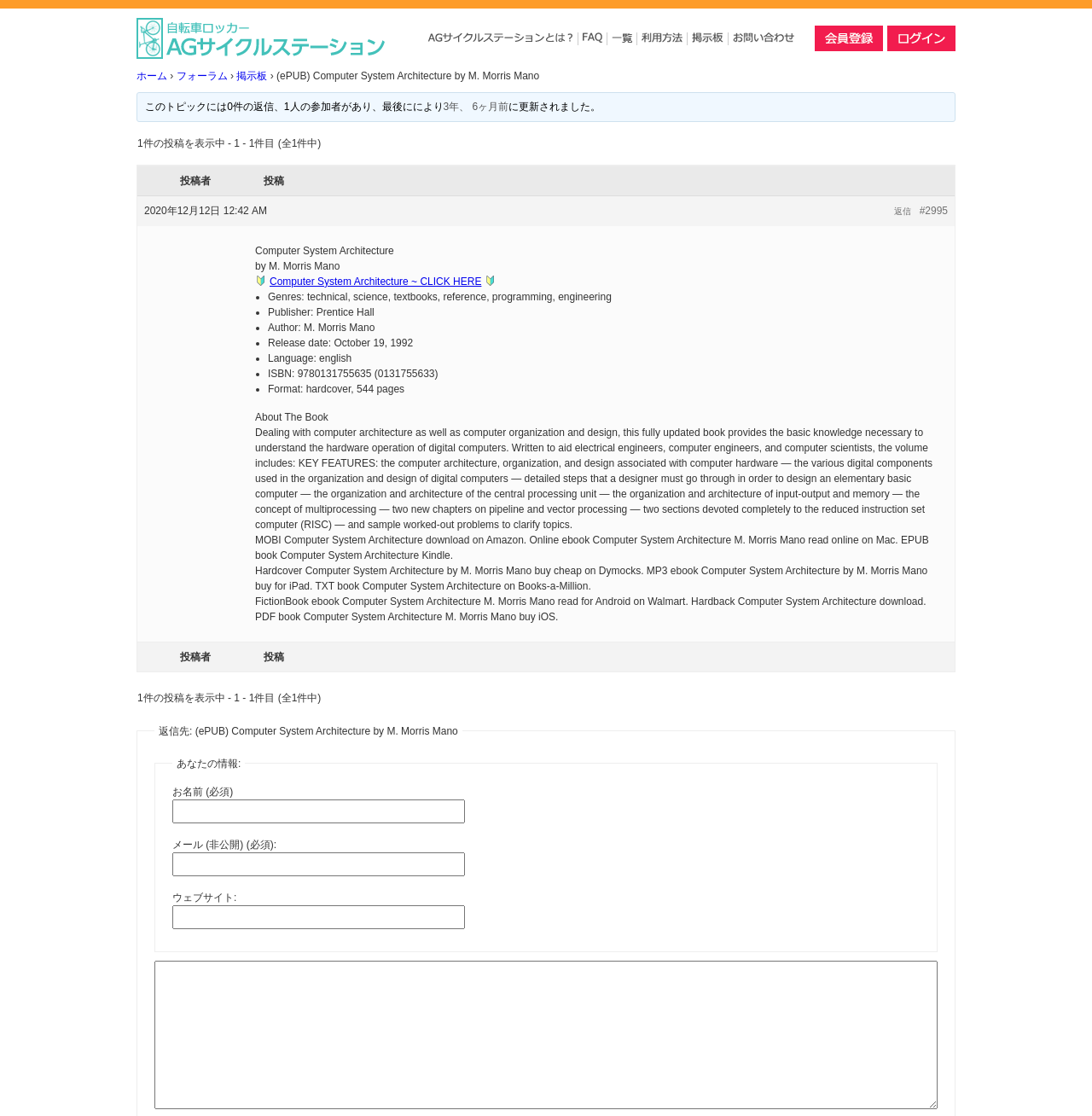What is the format of the book?
Look at the image and respond with a single word or a short phrase.

hardcover, 544 pages